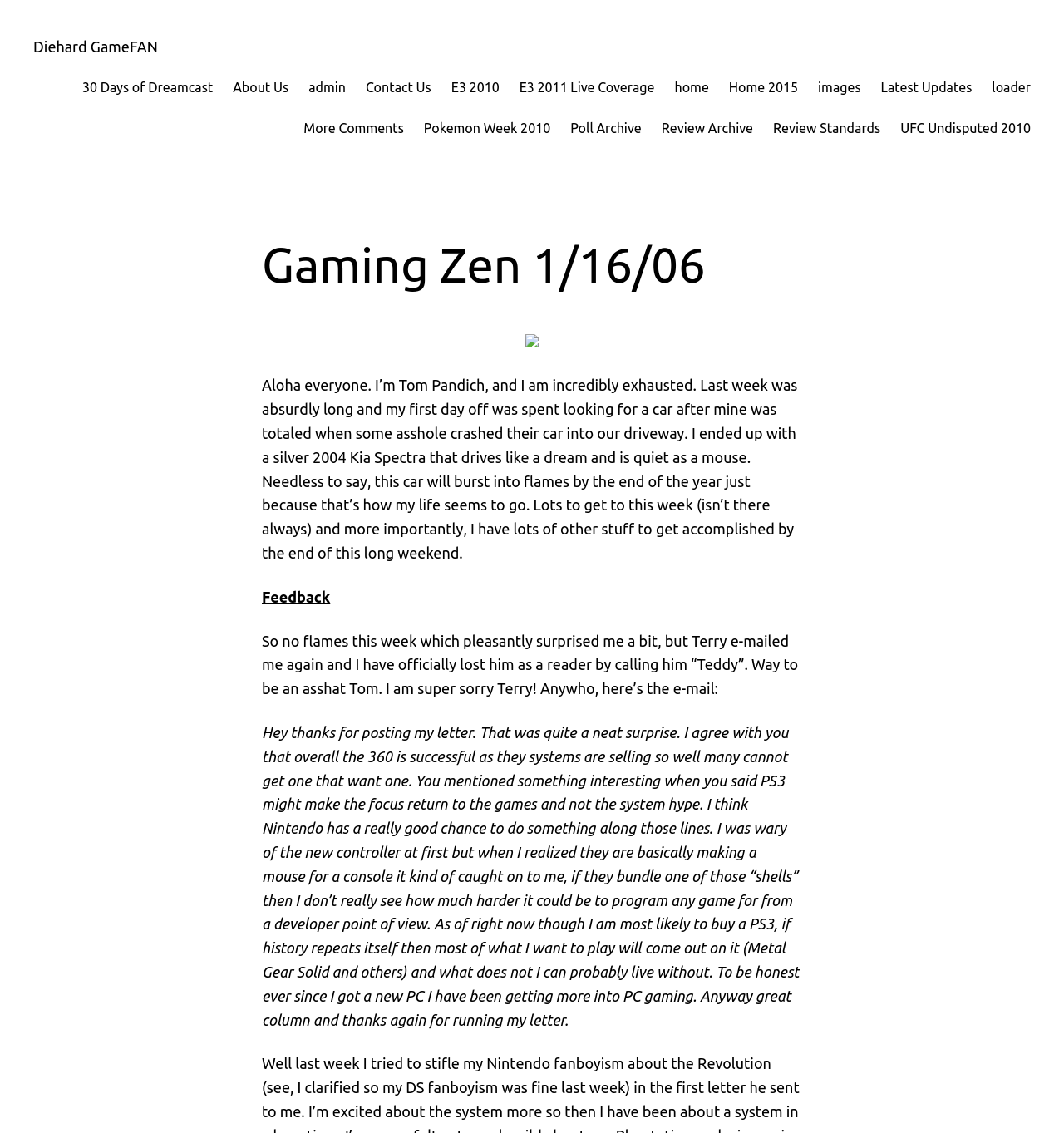What is the reader's preferred gaming platform?
Examine the image and give a concise answer in one word or a short phrase.

PS3